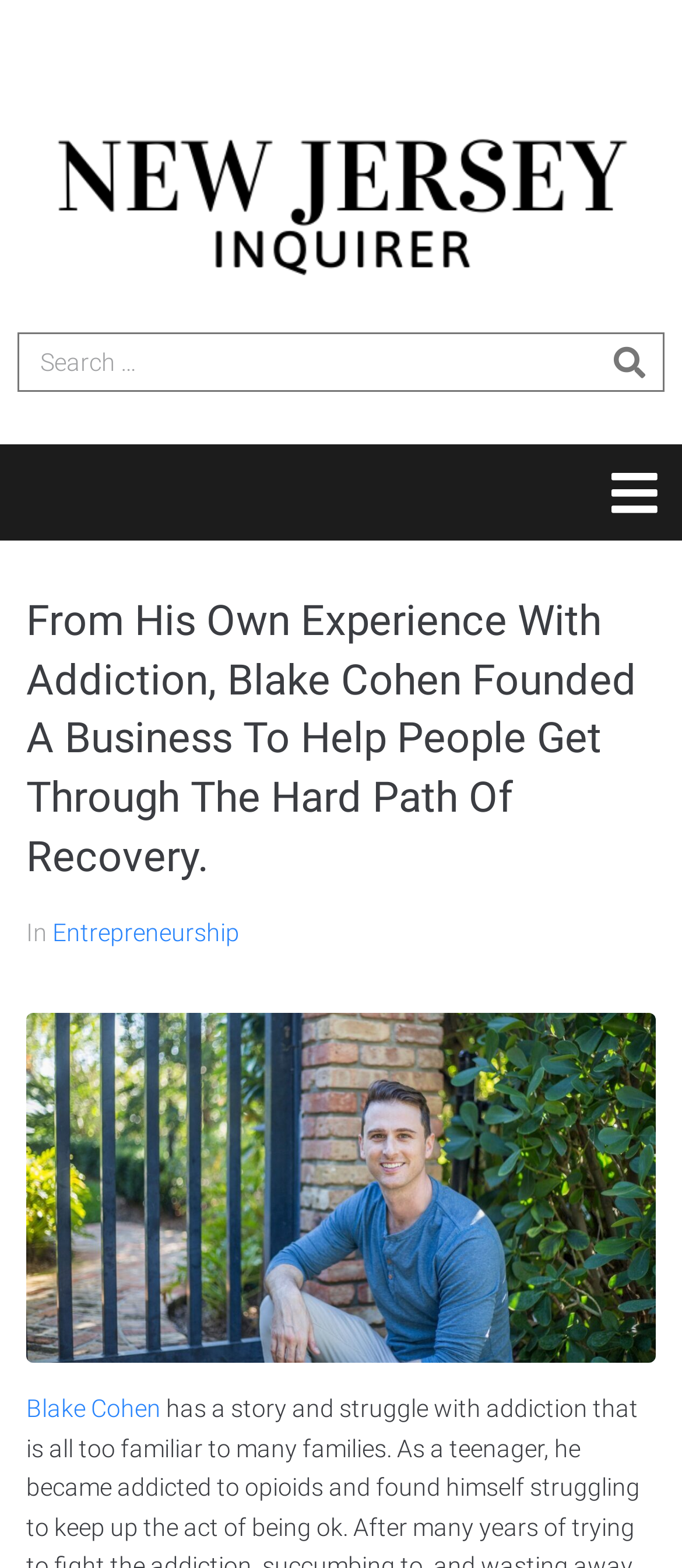Determine the main text heading of the webpage and provide its content.

From His Own Experience With Addiction, Blake Cohen Founded A Business To Help People Get Through The Hard Path Of Recovery.